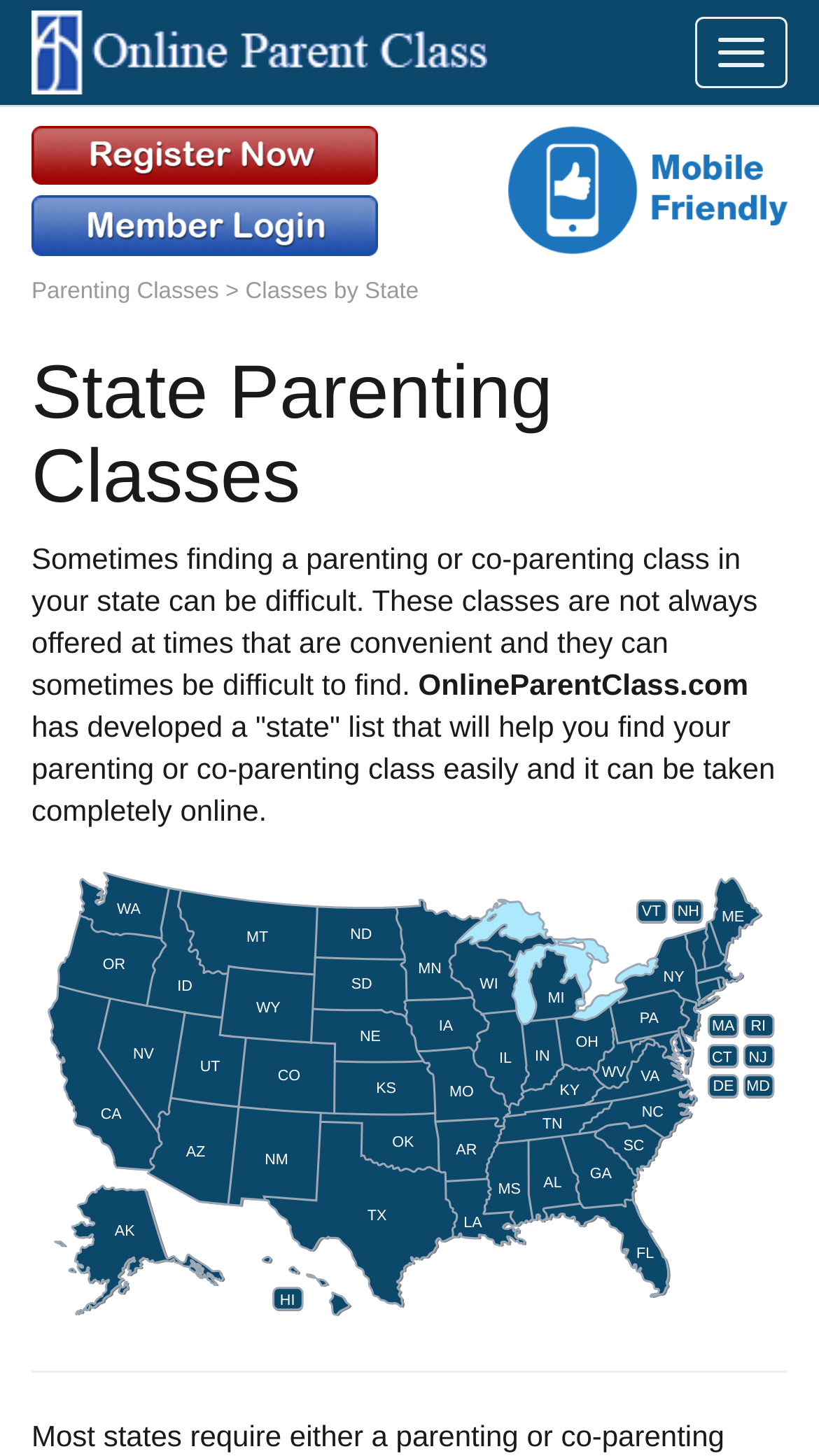Your task is to find and give the main heading text of the webpage.

State Parenting Classes